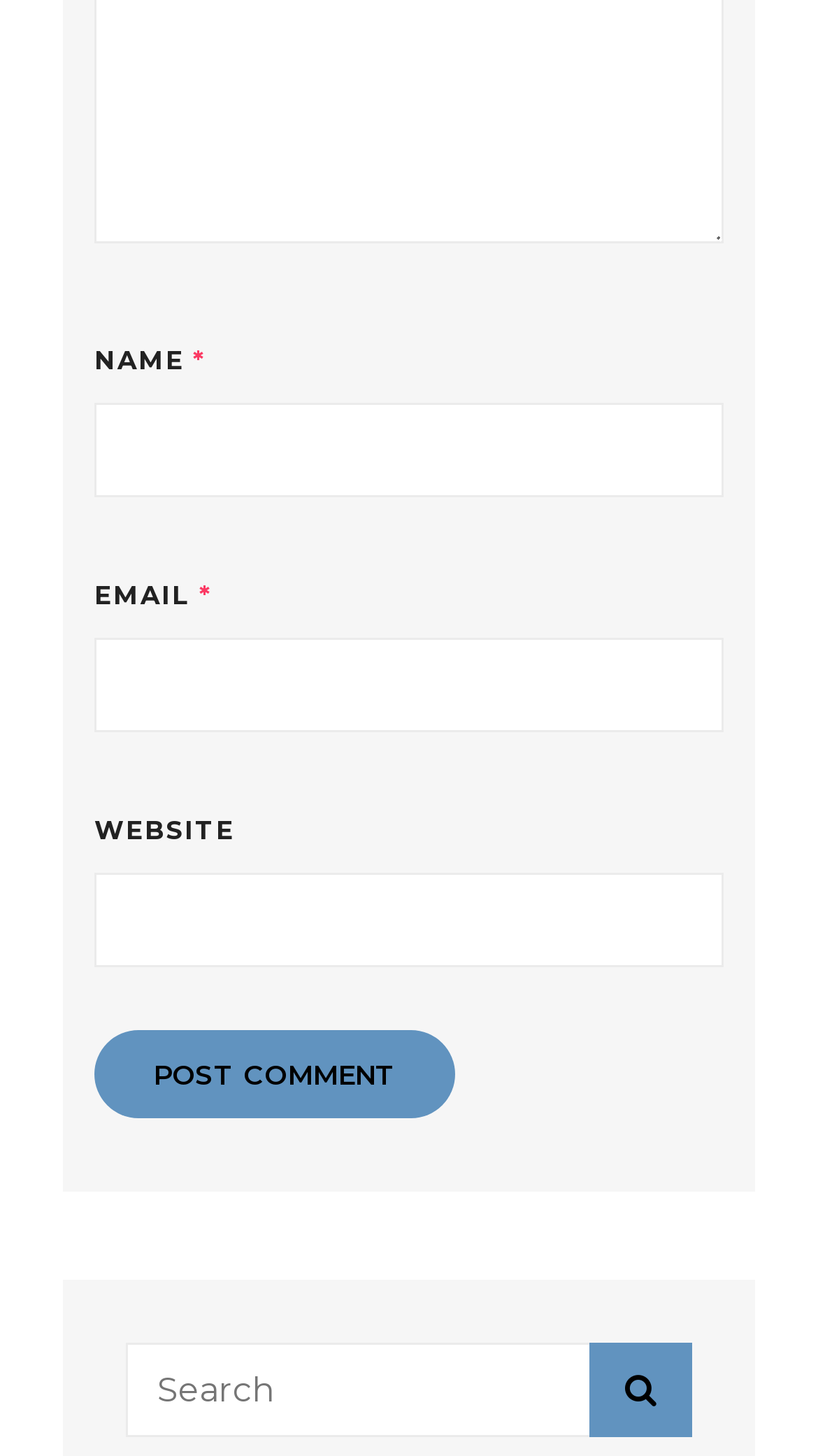Please give a concise answer to this question using a single word or phrase: 
What is the text on the 'Post Comment' button?

POST COMMENT